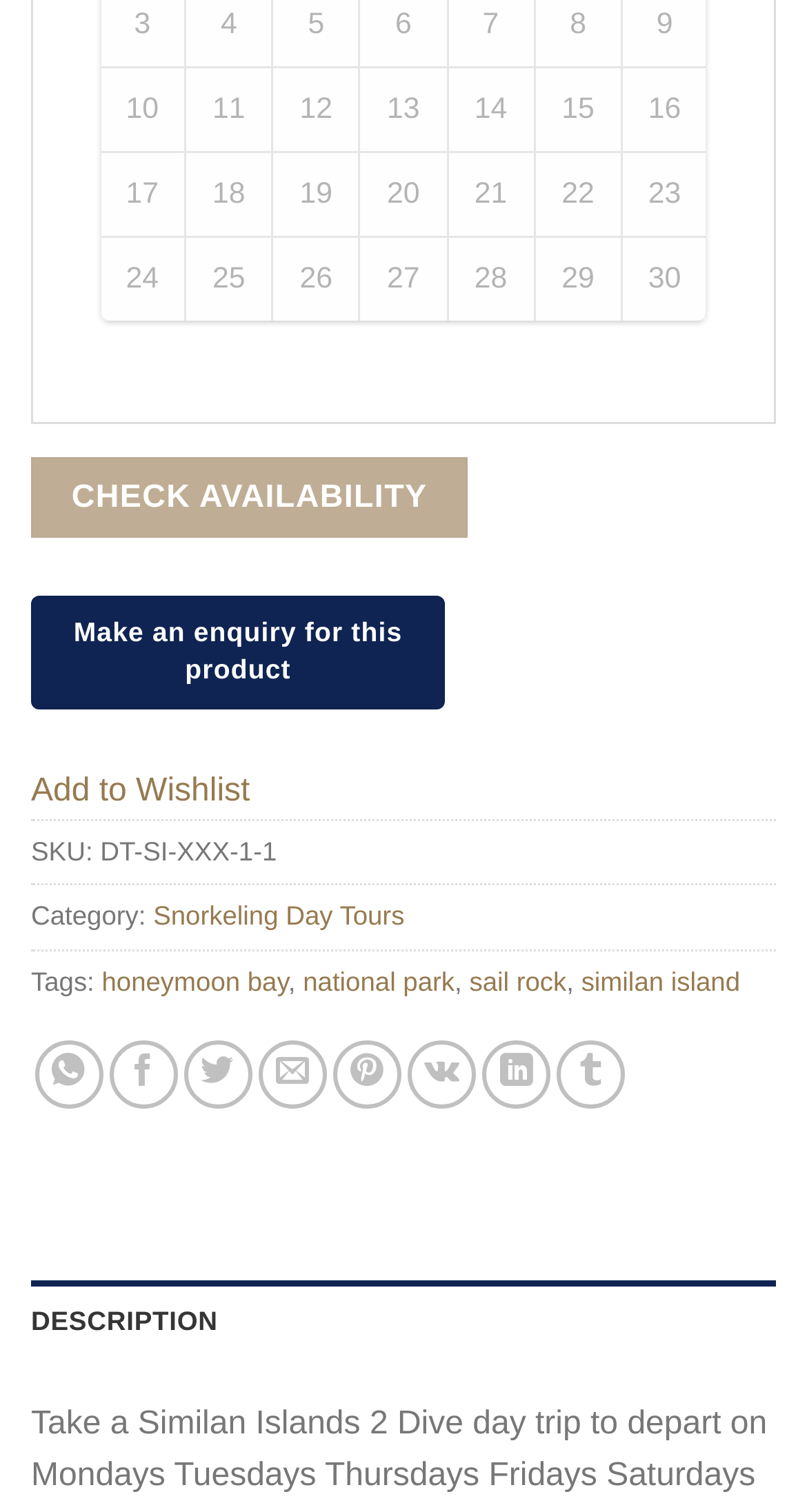Can you determine the bounding box coordinates of the area that needs to be clicked to fulfill the following instruction: "Make an enquiry for this product"?

[0.038, 0.394, 0.551, 0.469]